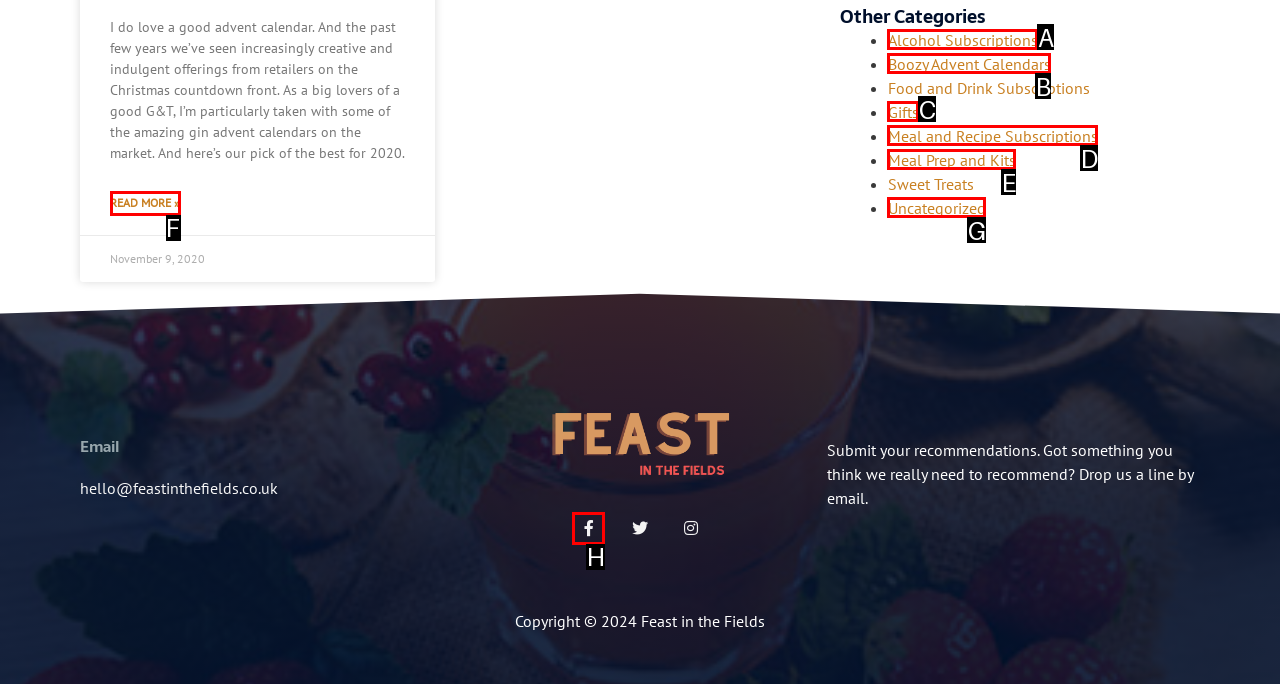Pinpoint the HTML element that fits the description: Boozy Advent Calendars
Answer by providing the letter of the correct option.

B